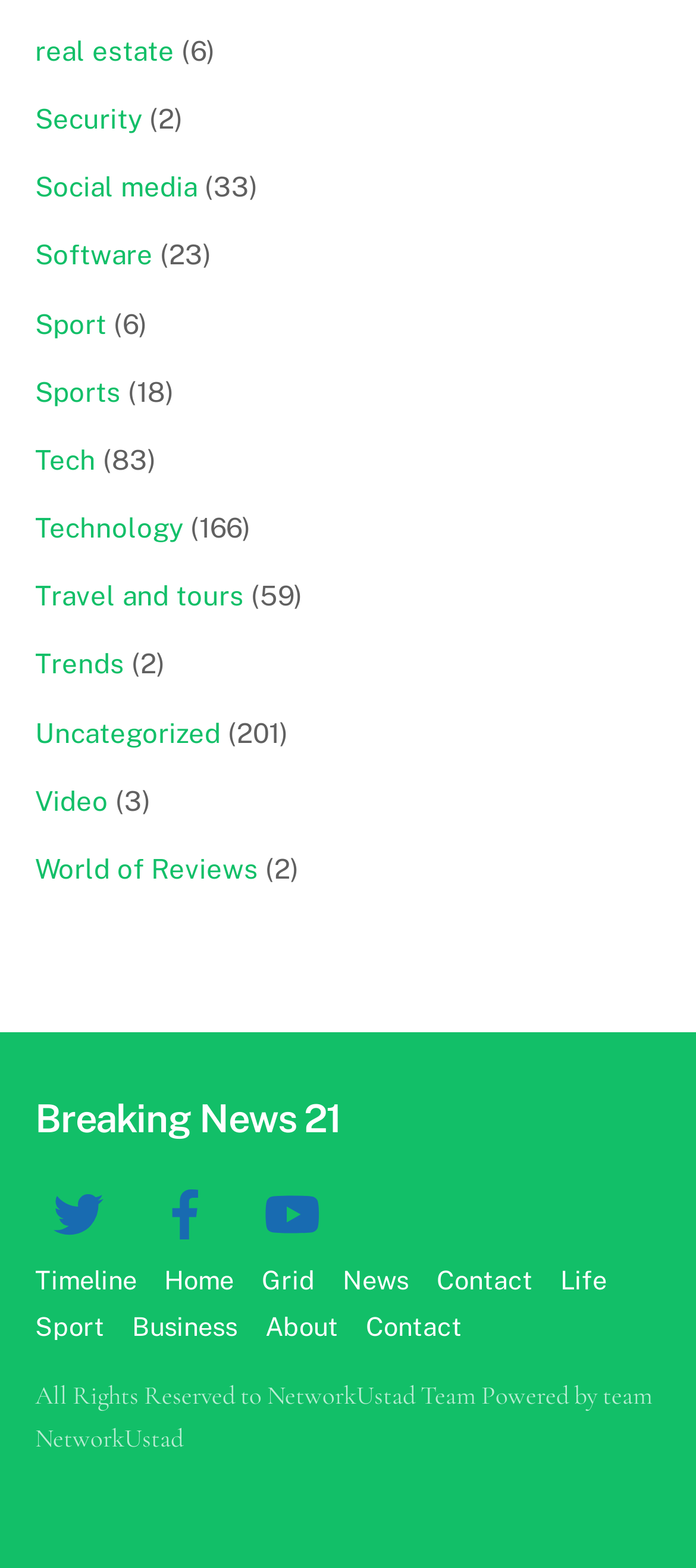Based on the element description: "Trends", identify the bounding box coordinates for this UI element. The coordinates must be four float numbers between 0 and 1, listed as [left, top, right, bottom].

[0.05, 0.414, 0.178, 0.433]